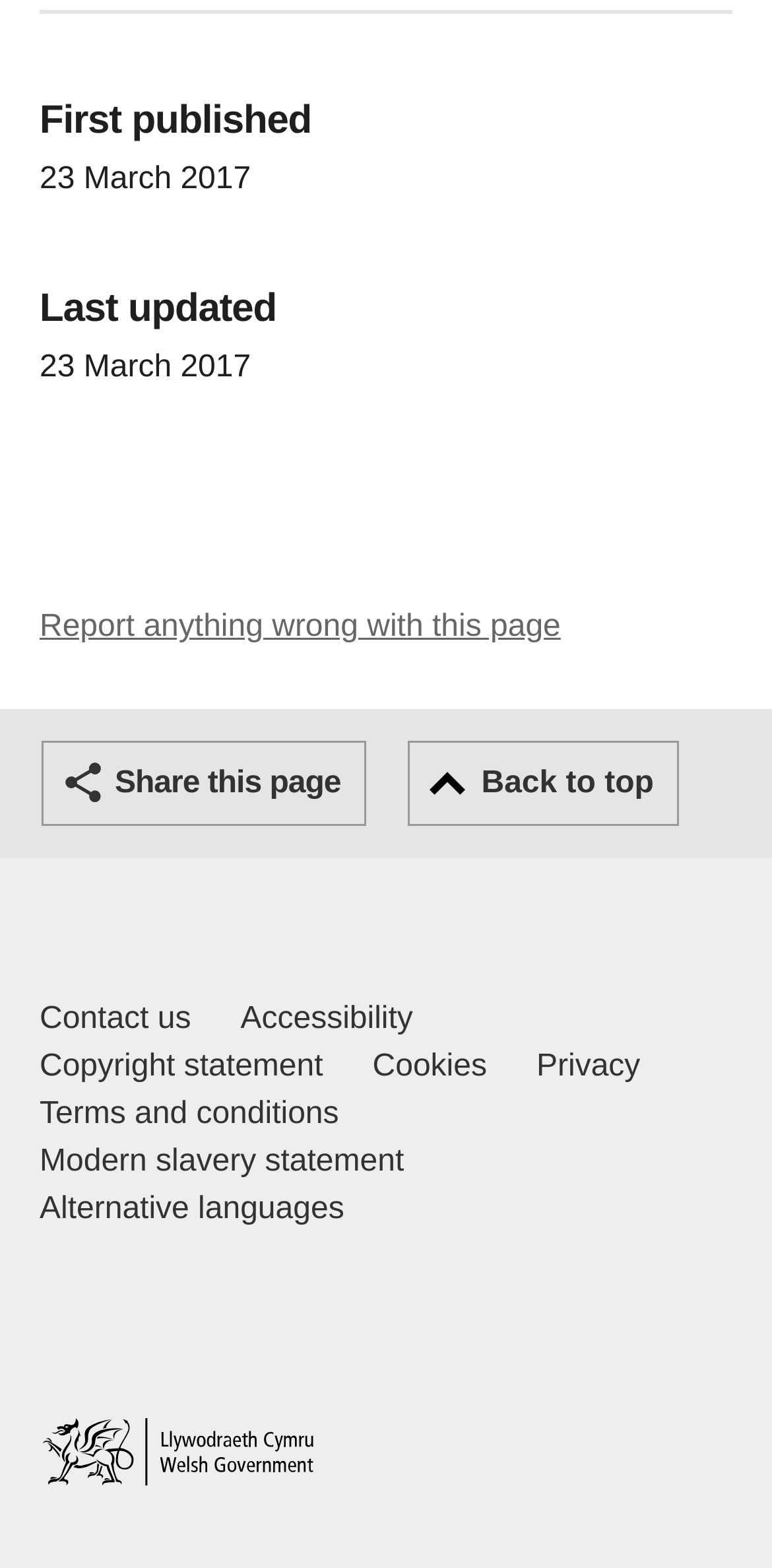Please find and report the bounding box coordinates of the element to click in order to perform the following action: "Go back to top". The coordinates should be expressed as four float numbers between 0 and 1, in the format [left, top, right, bottom].

[0.529, 0.472, 0.88, 0.526]